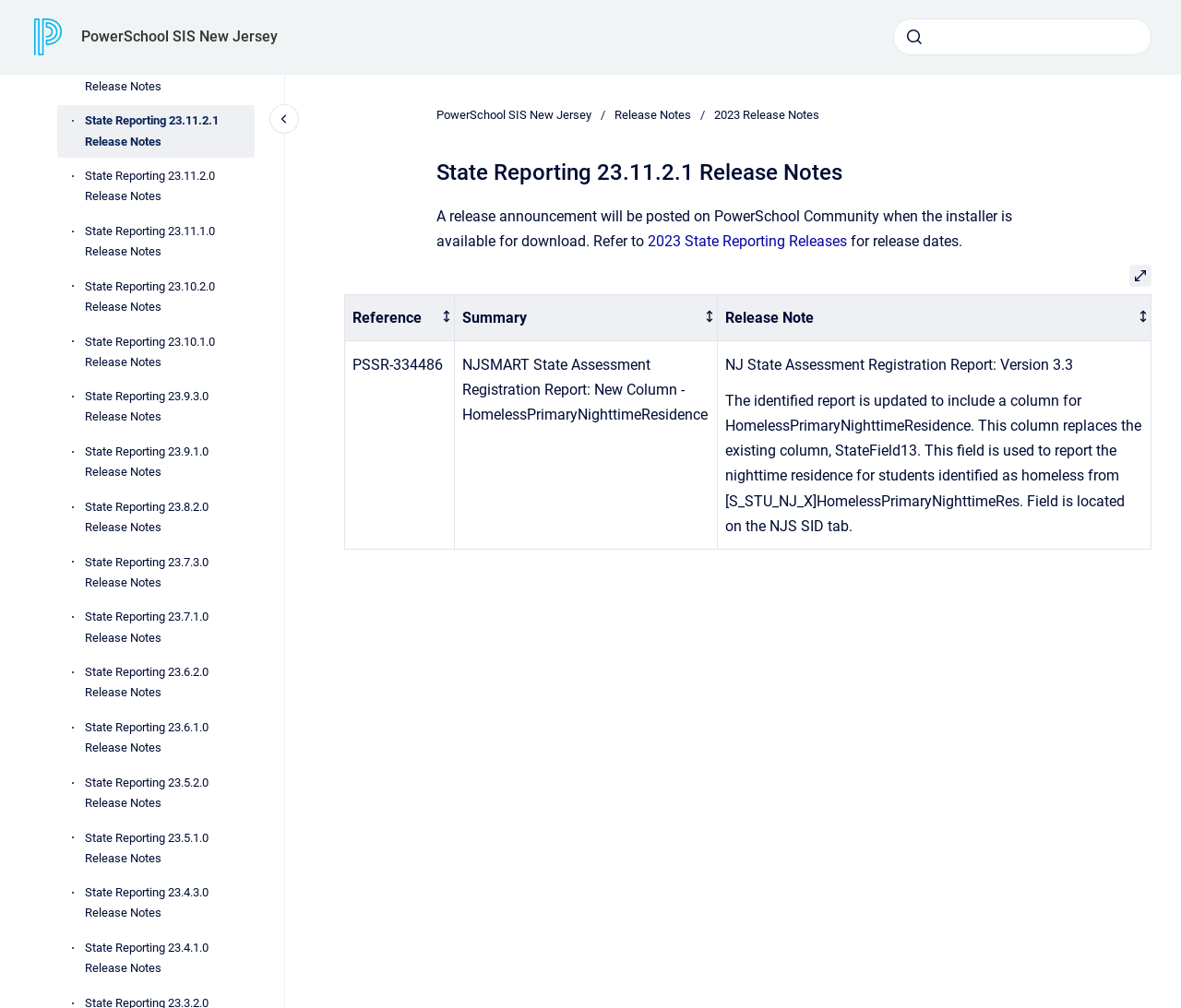Please provide the bounding box coordinates for the element that needs to be clicked to perform the following instruction: "Go to PowerSchool SIS New Jersey". The coordinates should be given as four float numbers between 0 and 1, i.e., [left, top, right, bottom].

[0.069, 0.013, 0.235, 0.06]